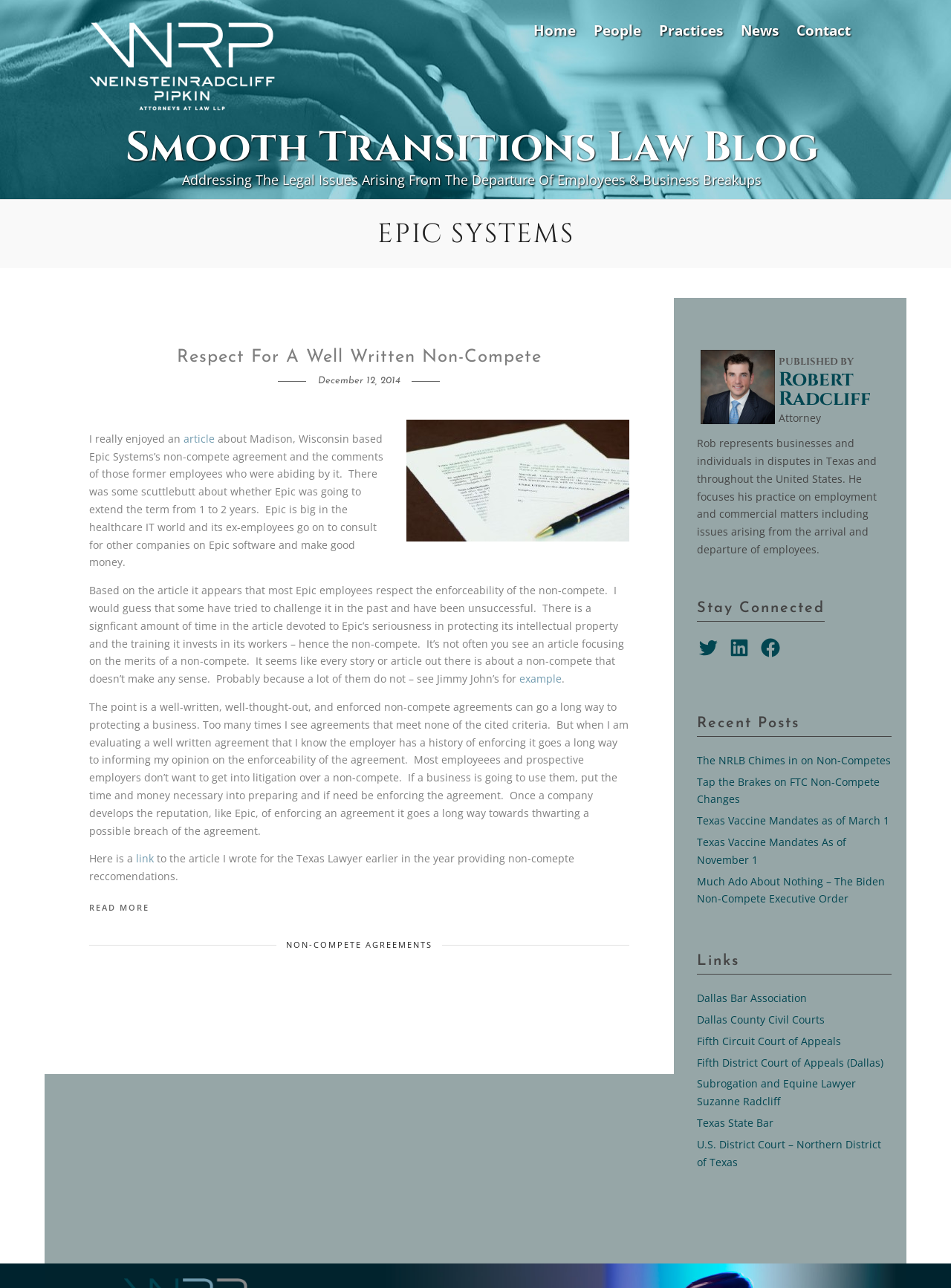Determine the bounding box coordinates of the target area to click to execute the following instruction: "Click on Home."

[0.557, 0.016, 0.609, 0.033]